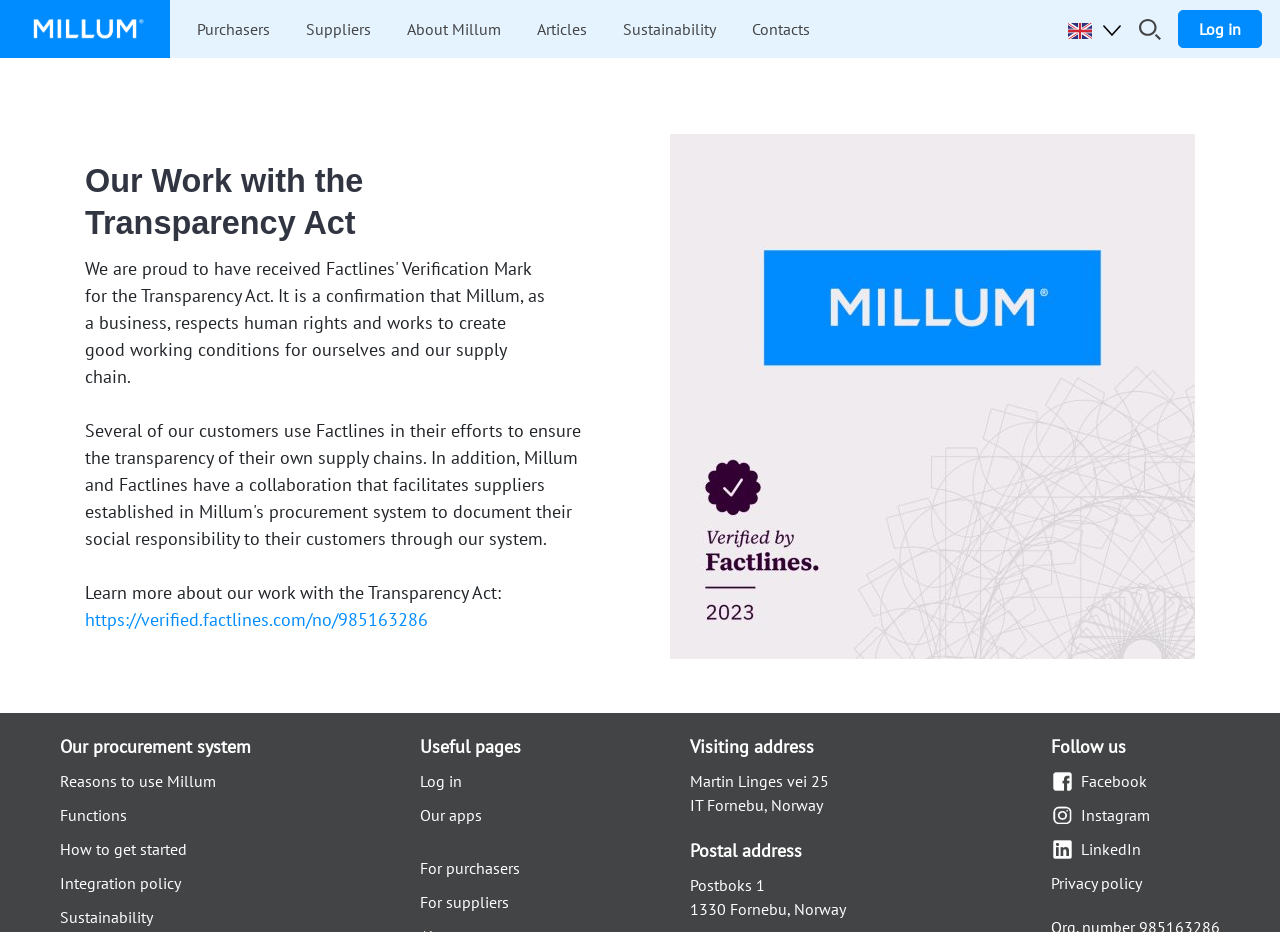Specify the bounding box coordinates for the region that must be clicked to perform the given instruction: "Search something".

[0.884, 0.011, 0.913, 0.052]